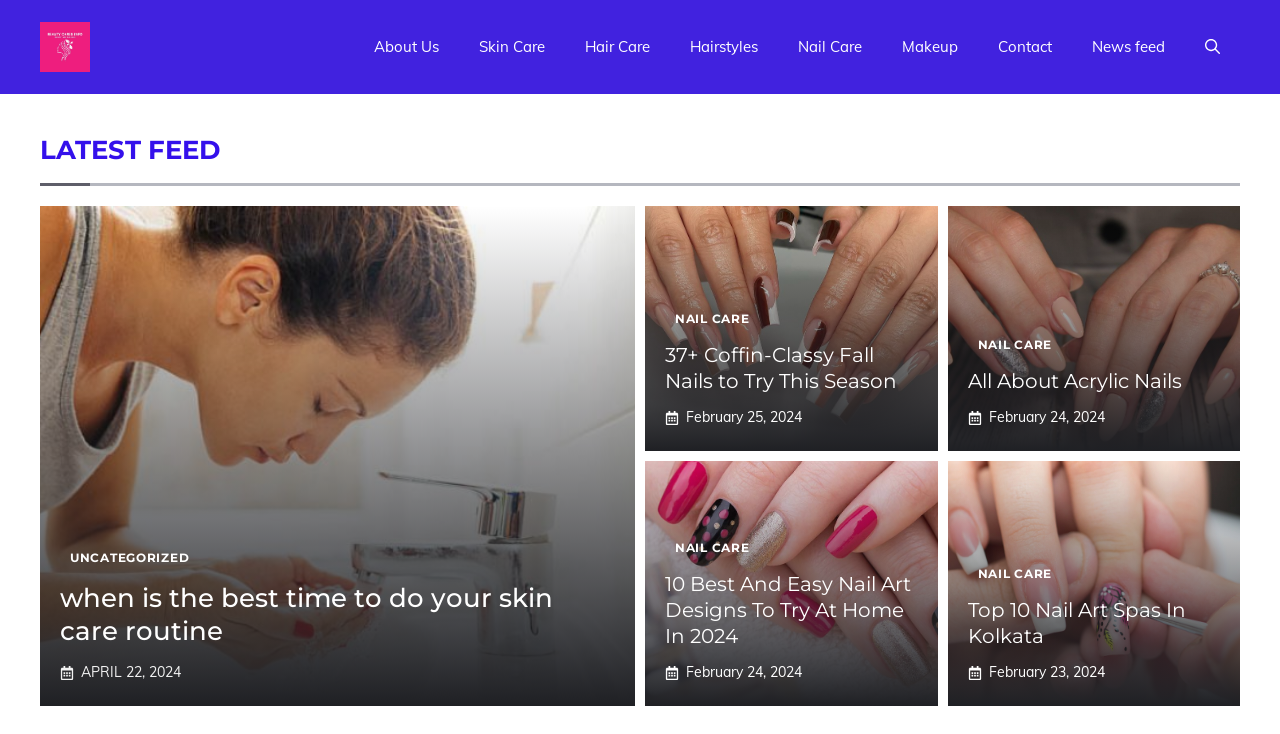Give a full account of the webpage's elements and their arrangement.

This webpage is a beauty and wellness guide, with a focus on skin care, hair care, makeup, and health. At the top, there is a banner with a logo and a navigation menu with links to various sections, including "About Us", "Skin Care", "Hair Care", "Hairstyles", "Nail Care", "Makeup", "Contact", and "News feed". 

Below the navigation menu, there is a heading "LATEST FEED" followed by four articles, each with a heading, a link, and a timestamp. The articles are arranged in two columns, with two articles on the left and two on the right. The headings of the articles include "when is the best time to do your skin care routine", "37+ Coffin-Classy Fall Nails to Try This Season", "All About Acrylic Nails", and "10 Best And Easy Nail Art Designs To Try At Home In 2024". 

Each article has a link with the same text as the heading, and a timestamp indicating the date of publication, ranging from April 22, 2024, to February 23, 2024. The articles are stacked vertically, with the most recent one at the top.